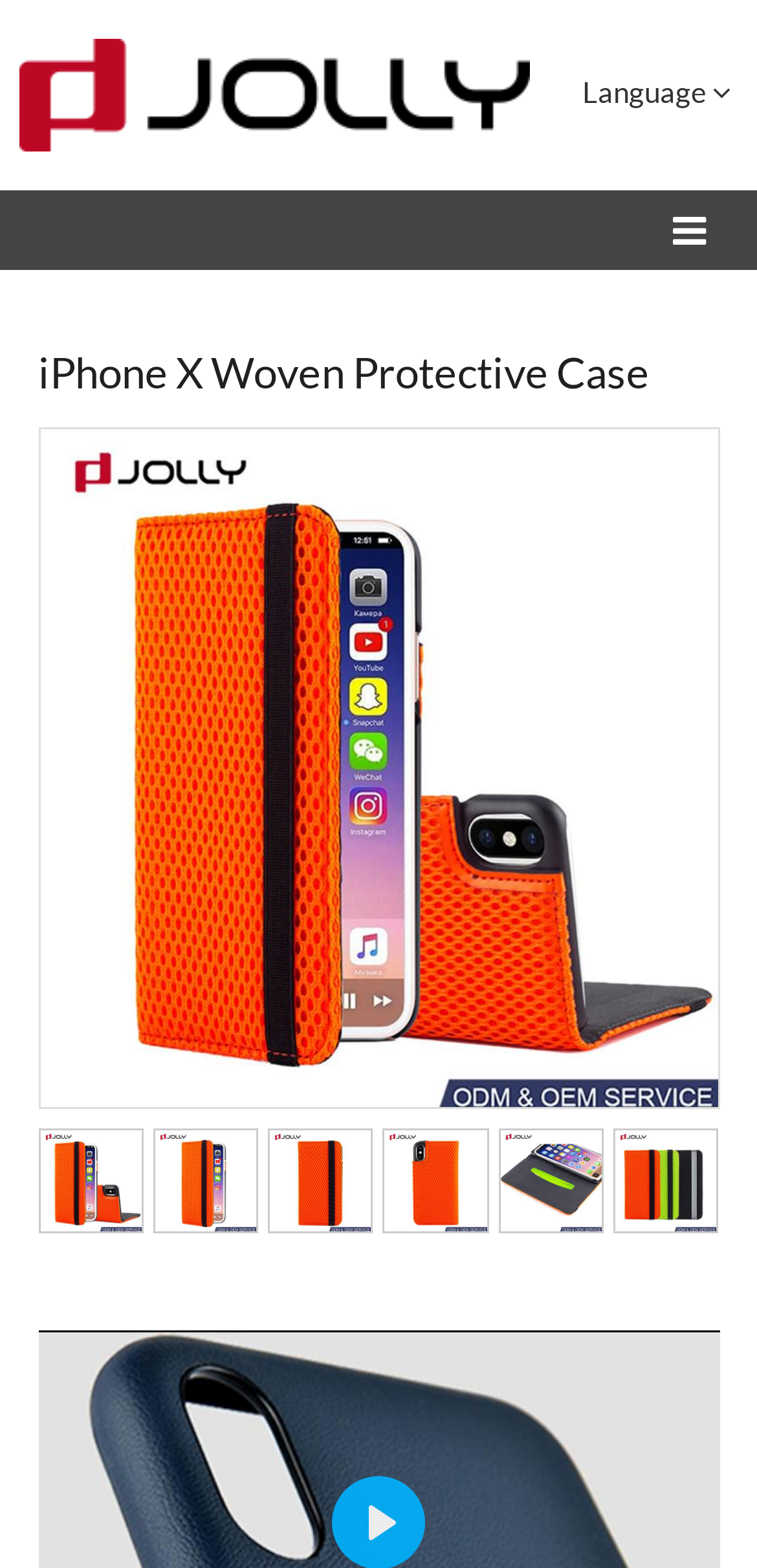Determine the bounding box coordinates of the area to click in order to meet this instruction: "Change language".

[0.736, 0.037, 1.0, 0.081]